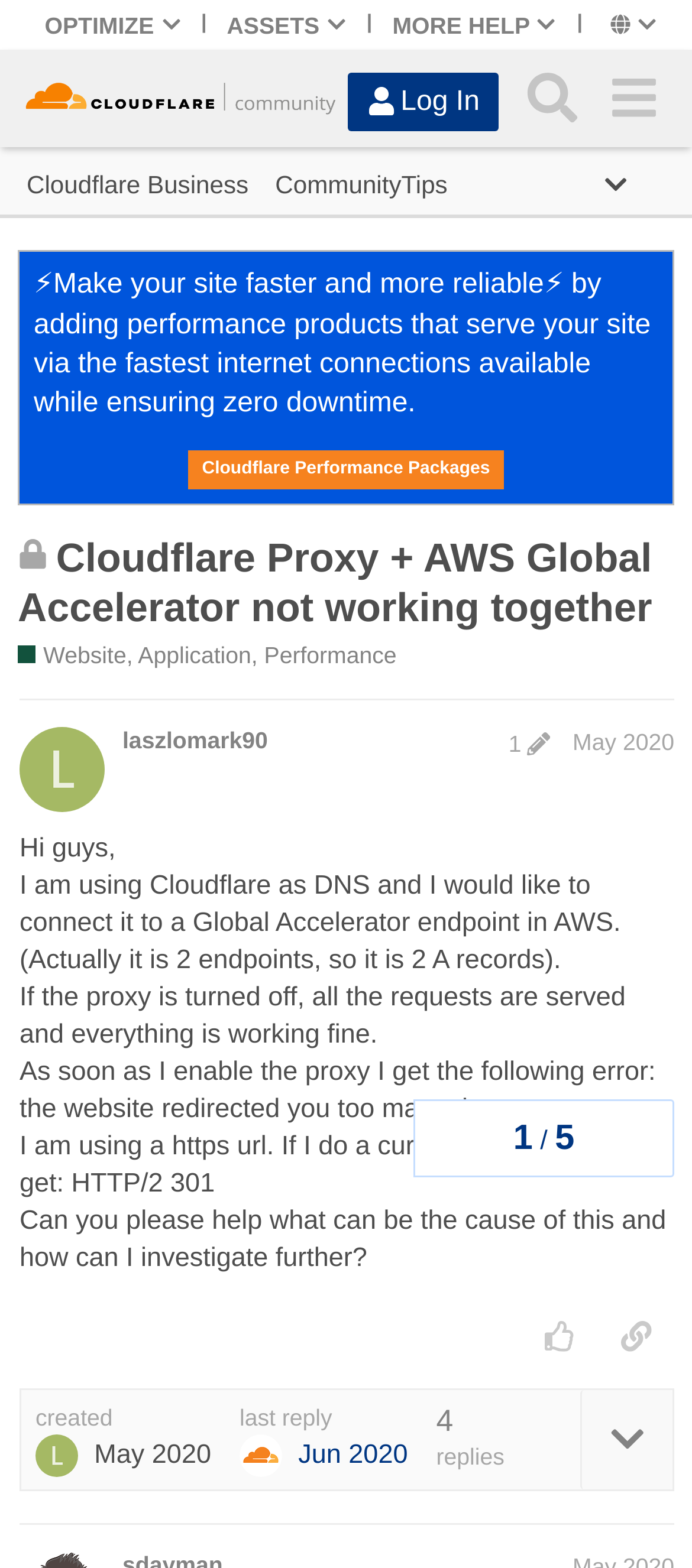Identify the bounding box coordinates of the part that should be clicked to carry out this instruction: "Read the post by 'laszlomark90'".

[0.028, 0.446, 0.974, 0.972]